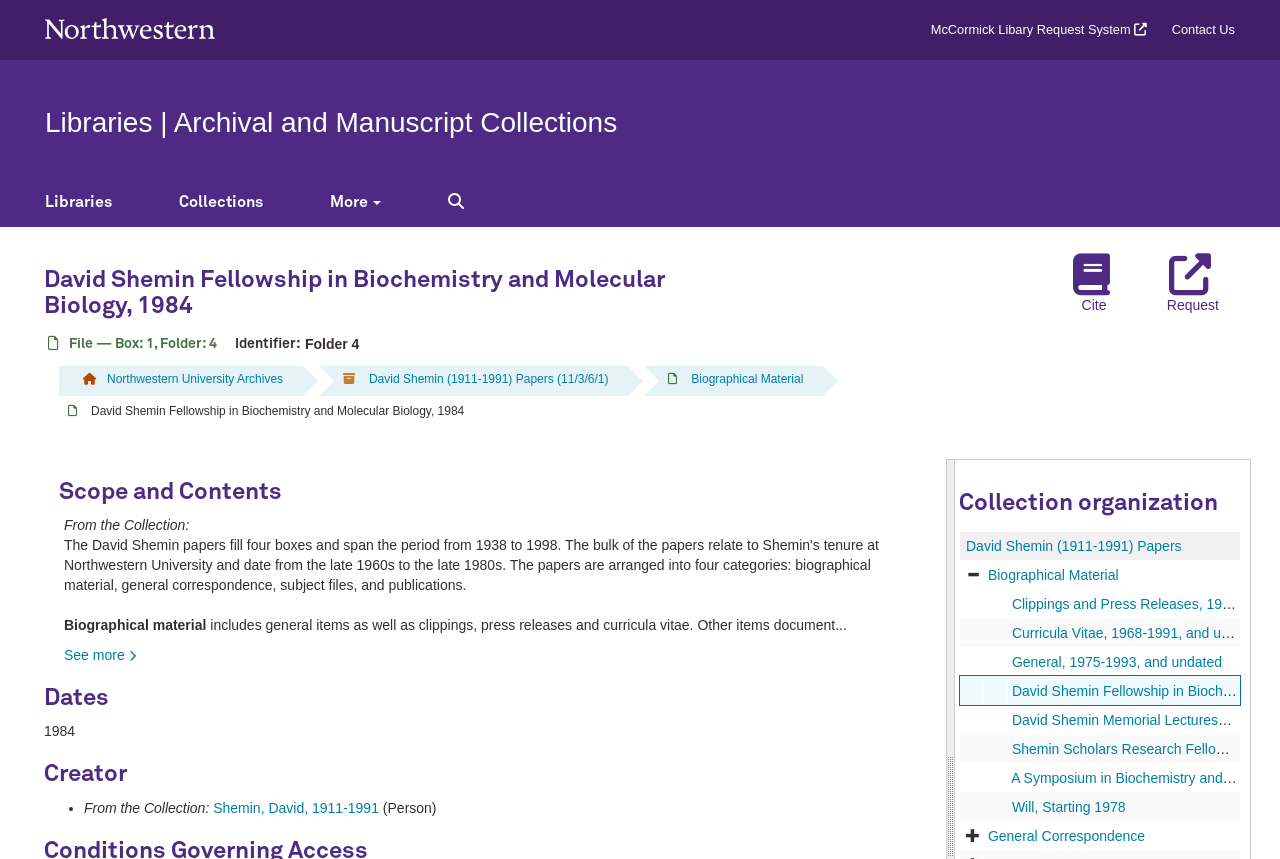Kindly provide the bounding box coordinates of the section you need to click on to fulfill the given instruction: "Request the archival material".

[0.902, 0.287, 0.962, 0.373]